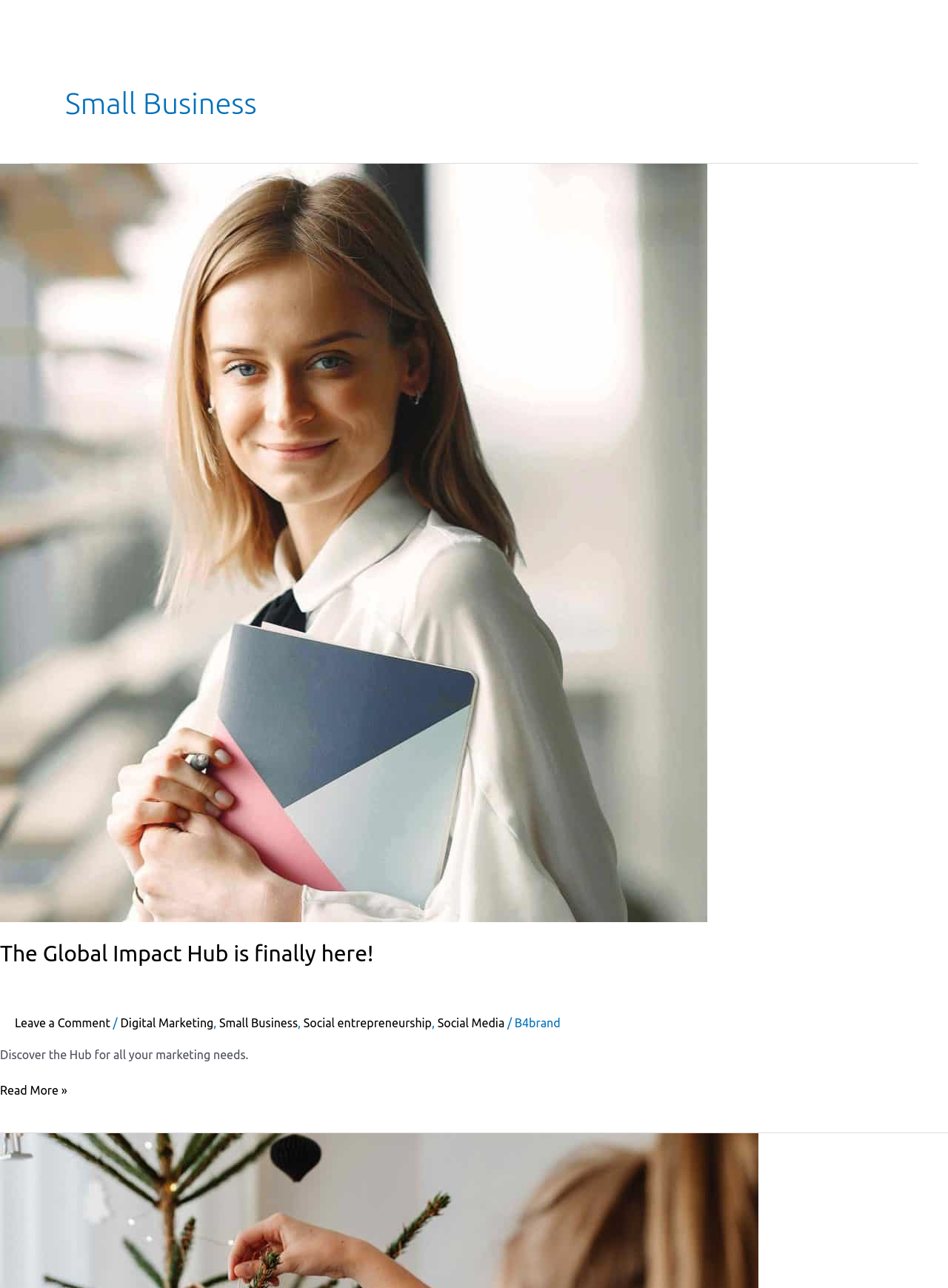What is the title of the article with a 'Read More' link?
Provide a comprehensive and detailed answer to the question.

The article with a 'Read More' link has a title 'The Global Impact Hub is finally here!', which suggests that the title of the article is related to the launch of the Global Impact Hub.